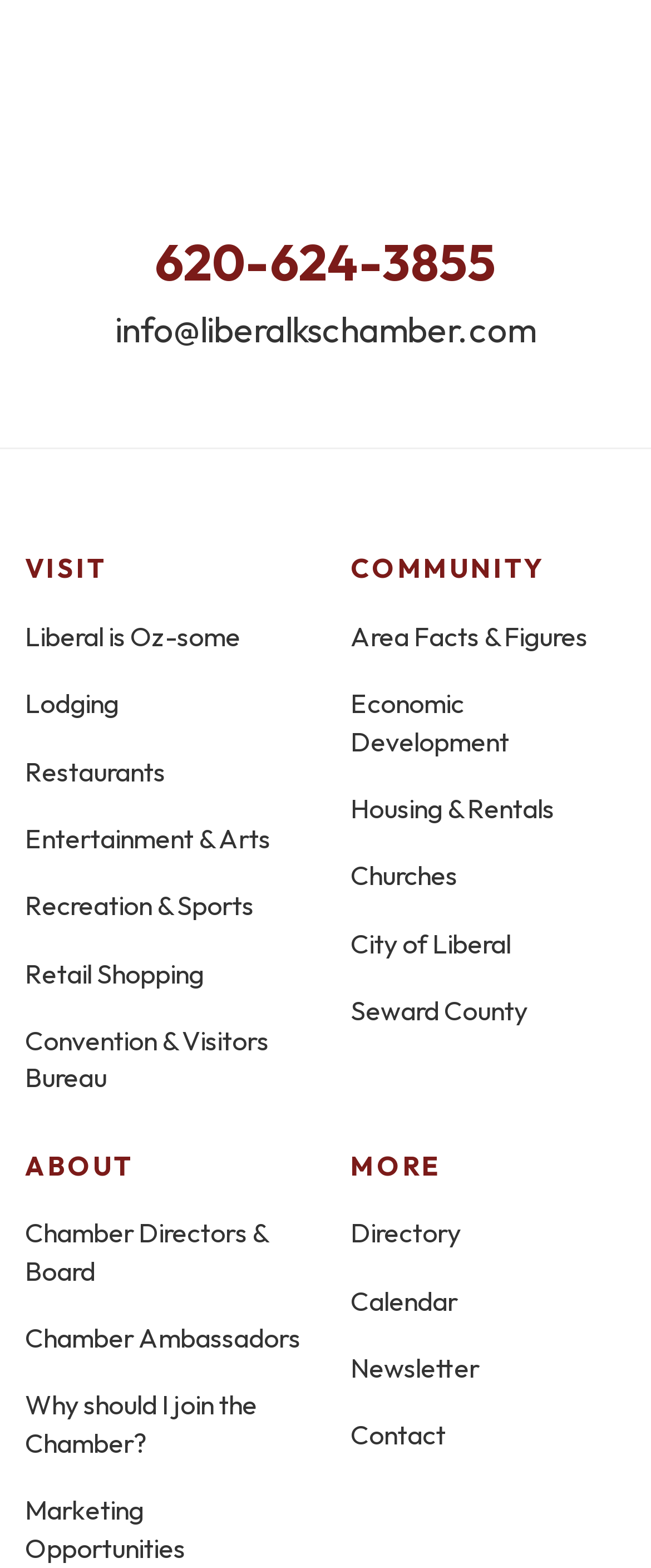Could you locate the bounding box coordinates for the section that should be clicked to accomplish this task: "explore entertainment and arts".

[0.038, 0.524, 0.415, 0.545]